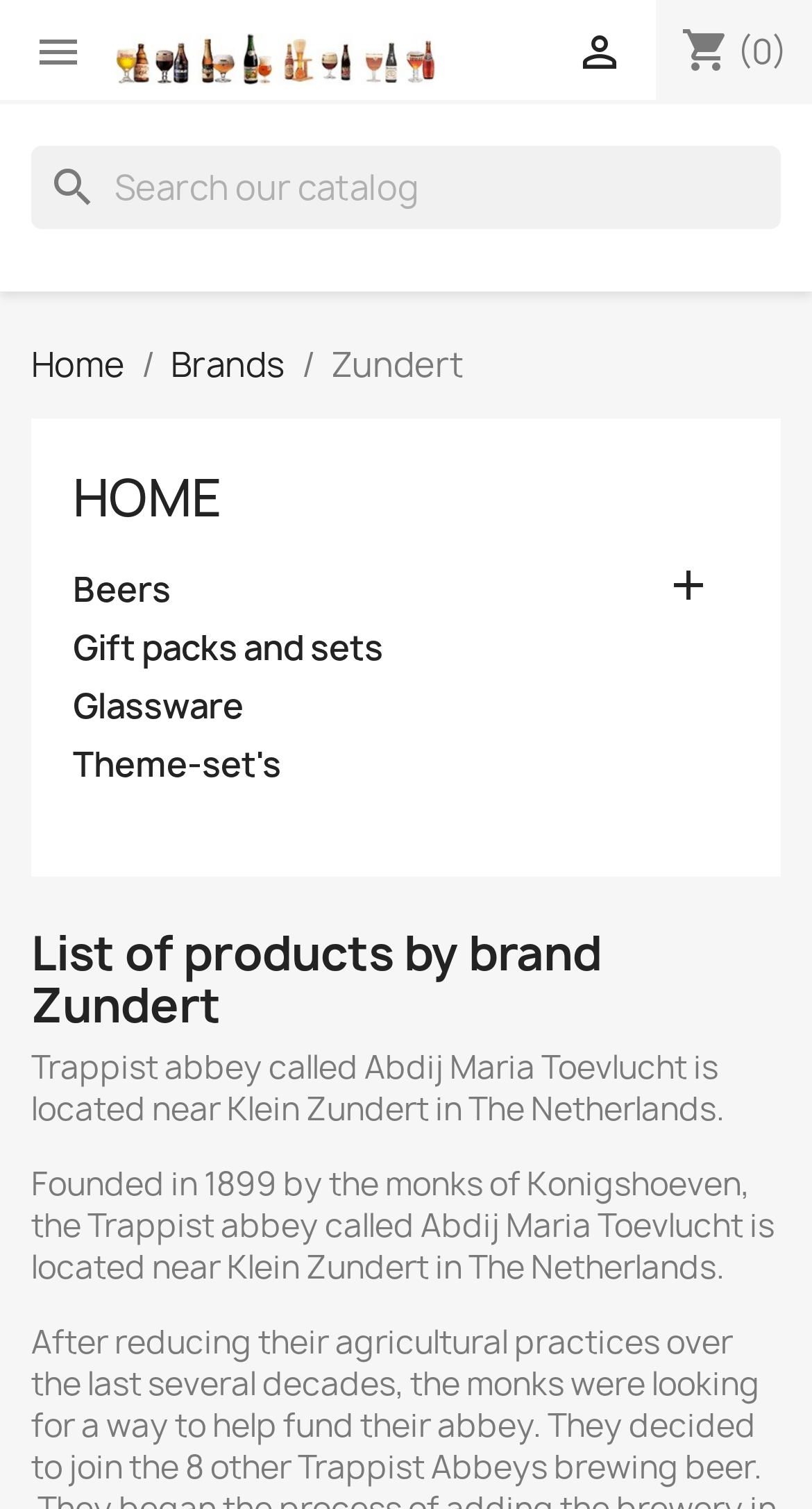Determine the bounding box coordinates of the clickable element to achieve the following action: 'Learn about the Trappist abbey'. Provide the coordinates as four float values between 0 and 1, formatted as [left, top, right, bottom].

[0.038, 0.692, 0.892, 0.749]